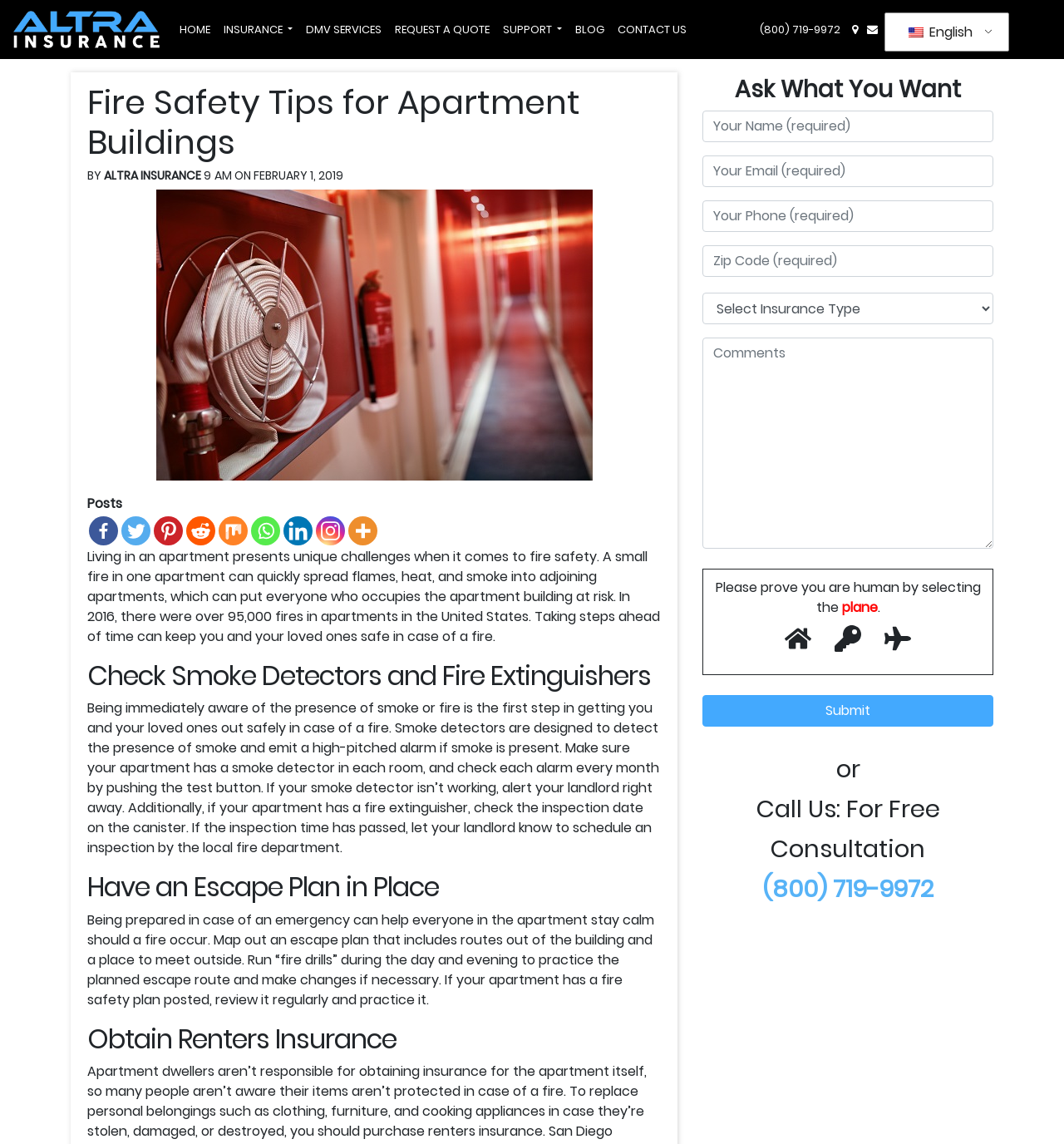Please respond in a single word or phrase: 
What is the recommended action for smoke detectors?

Check every month